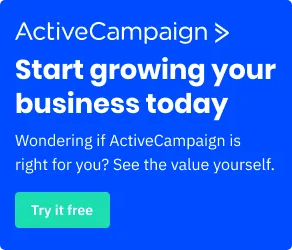What is the call to action in the image?
Observe the image and answer the question with a one-word or short phrase response.

Try it free